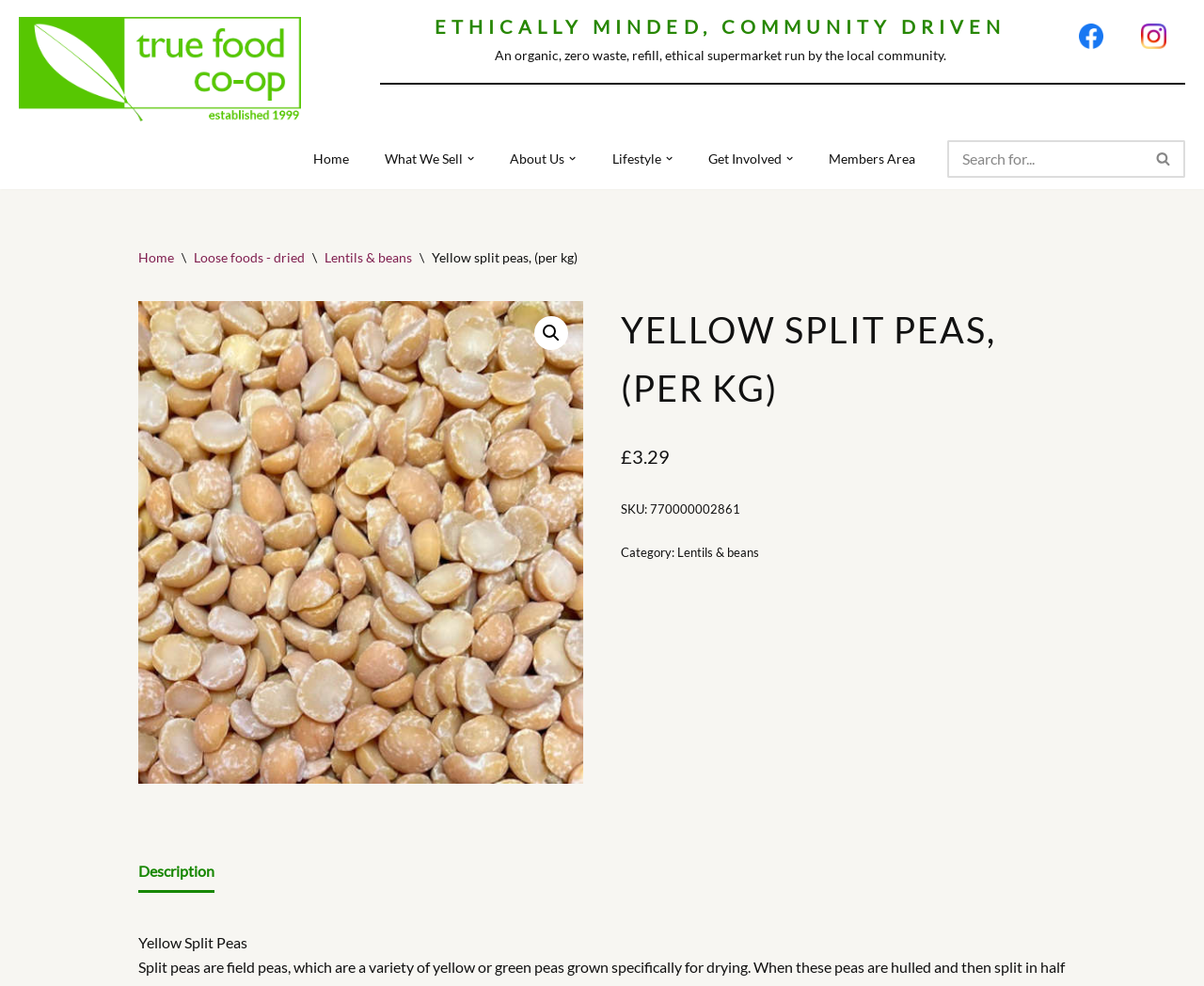Identify the bounding box of the UI component described as: "Search ALL products".

[0.035, 0.197, 0.964, 0.211]